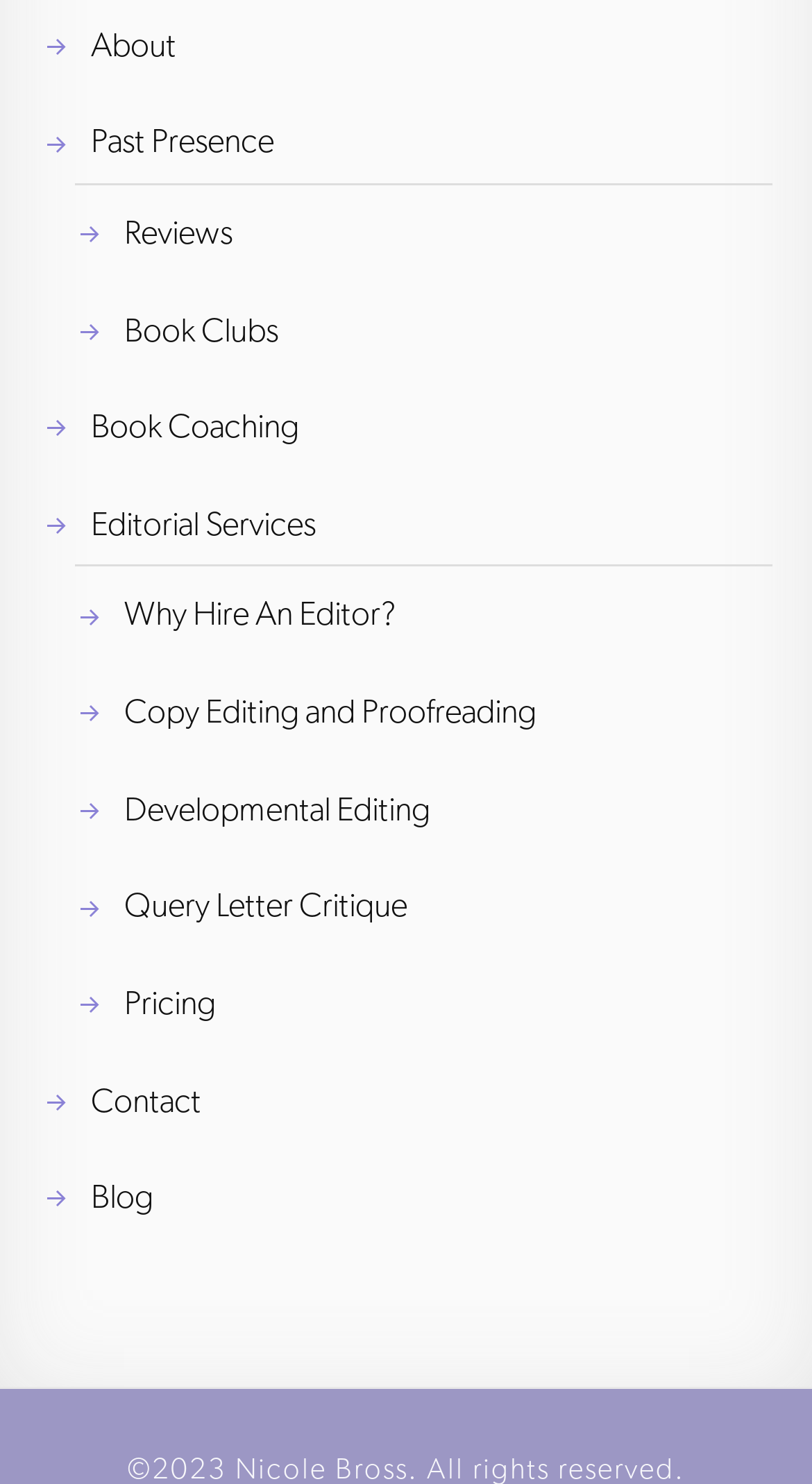How many links are related to editing services? Using the information from the screenshot, answer with a single word or phrase.

4